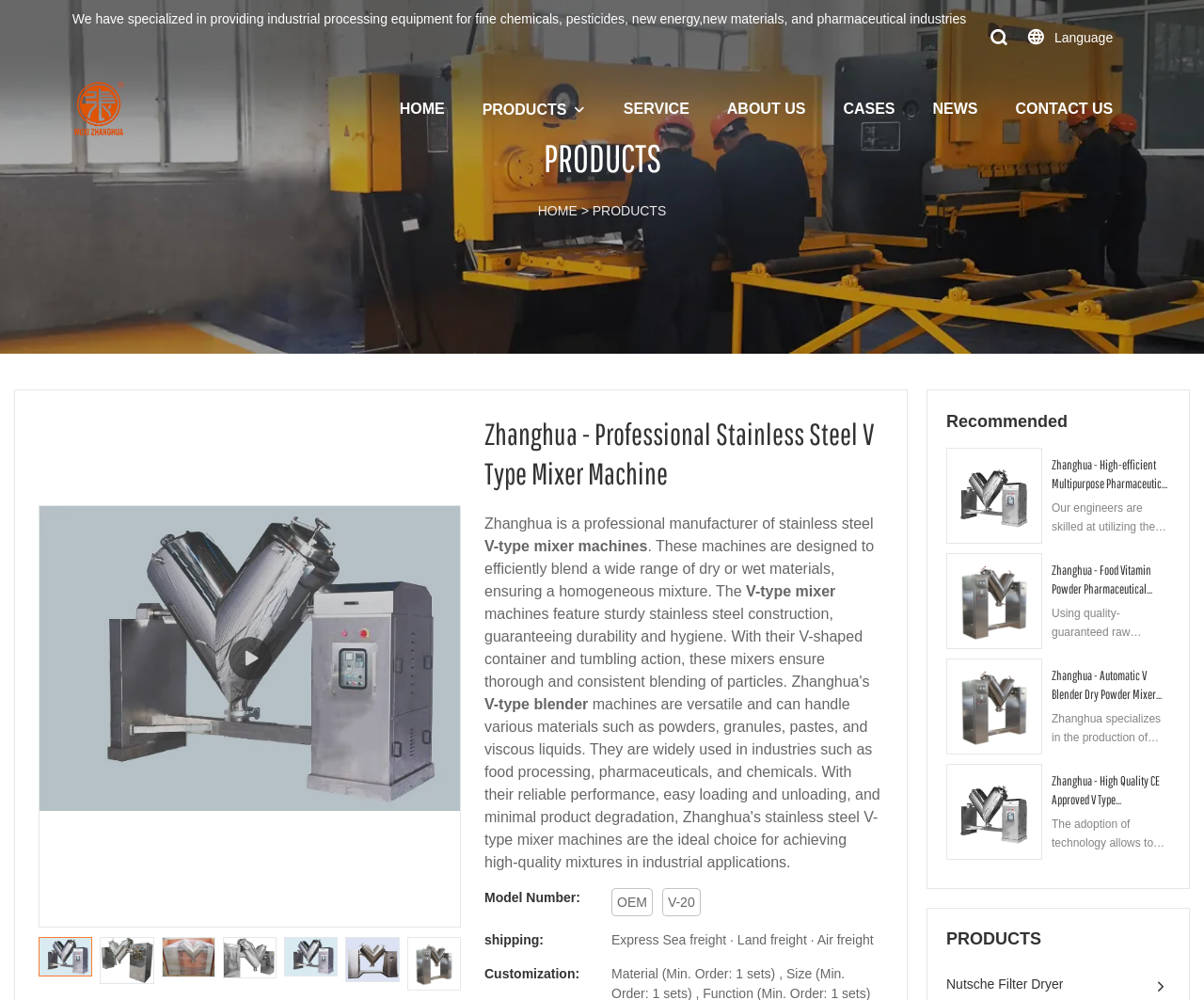What is the material of the mixer machine?
Refer to the screenshot and deliver a thorough answer to the question presented.

According to the webpage content, Zhanghua's mixer machines are made of stainless steel, which ensures durability and hygiene.